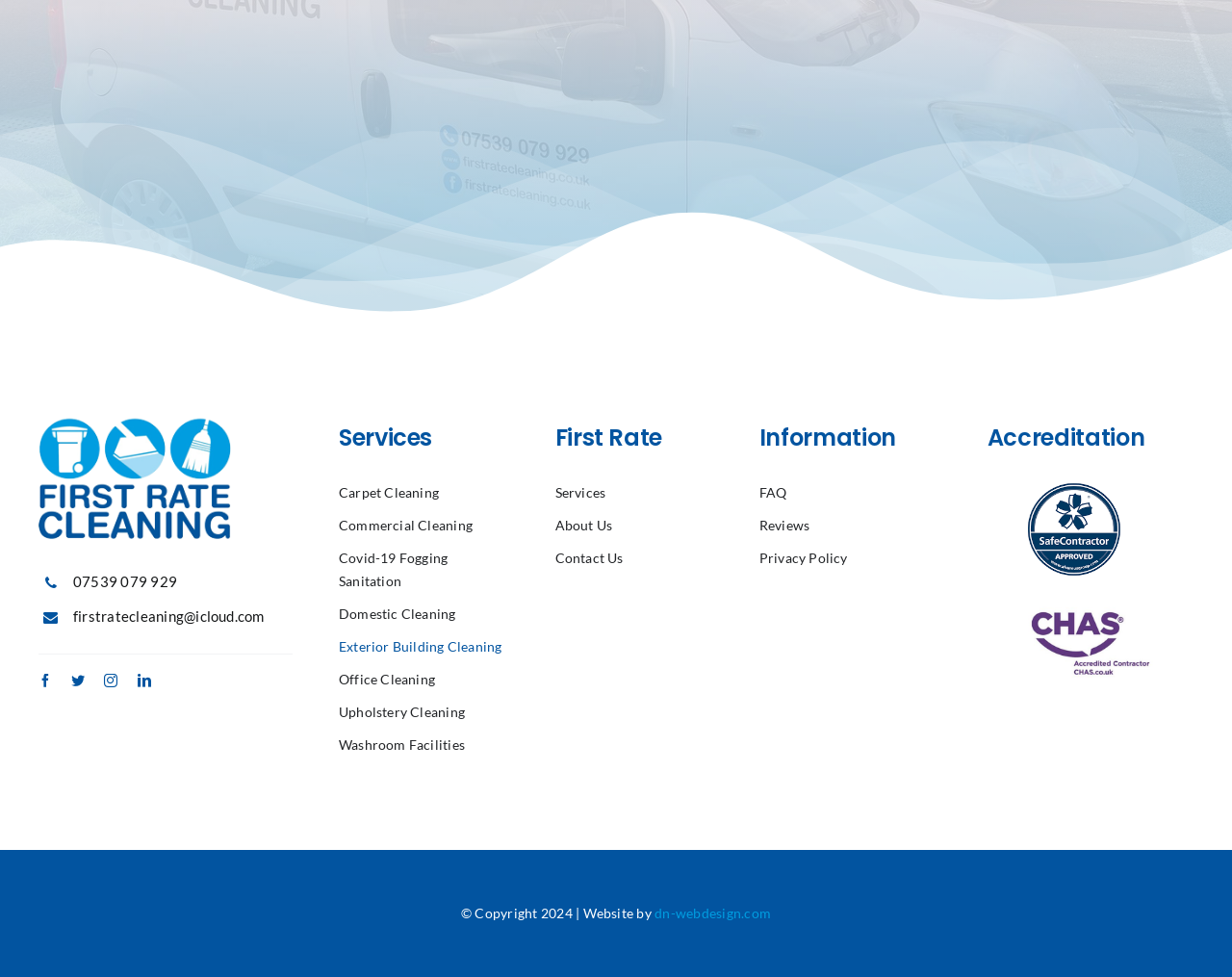Refer to the screenshot and give an in-depth answer to this question: What social media platforms does the company have?

The company's social media presence can be found in the top section of the webpage, below the phone number and email address. There are four links to different social media platforms, namely Facebook, Twitter, Instagram, and LinkedIn.